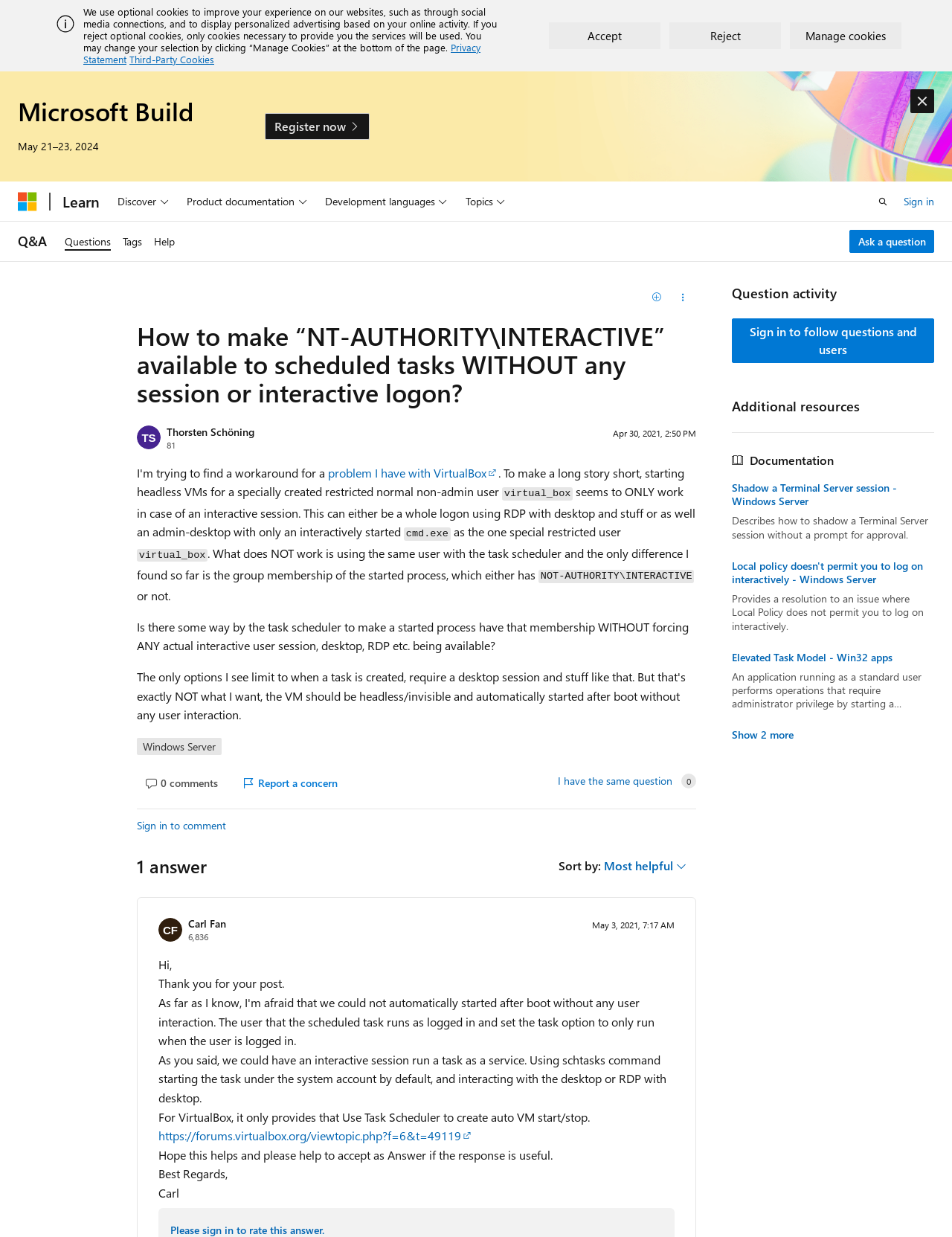Locate the bounding box coordinates of the clickable area needed to fulfill the instruction: "Click on 'Register now'".

[0.278, 0.091, 0.388, 0.113]